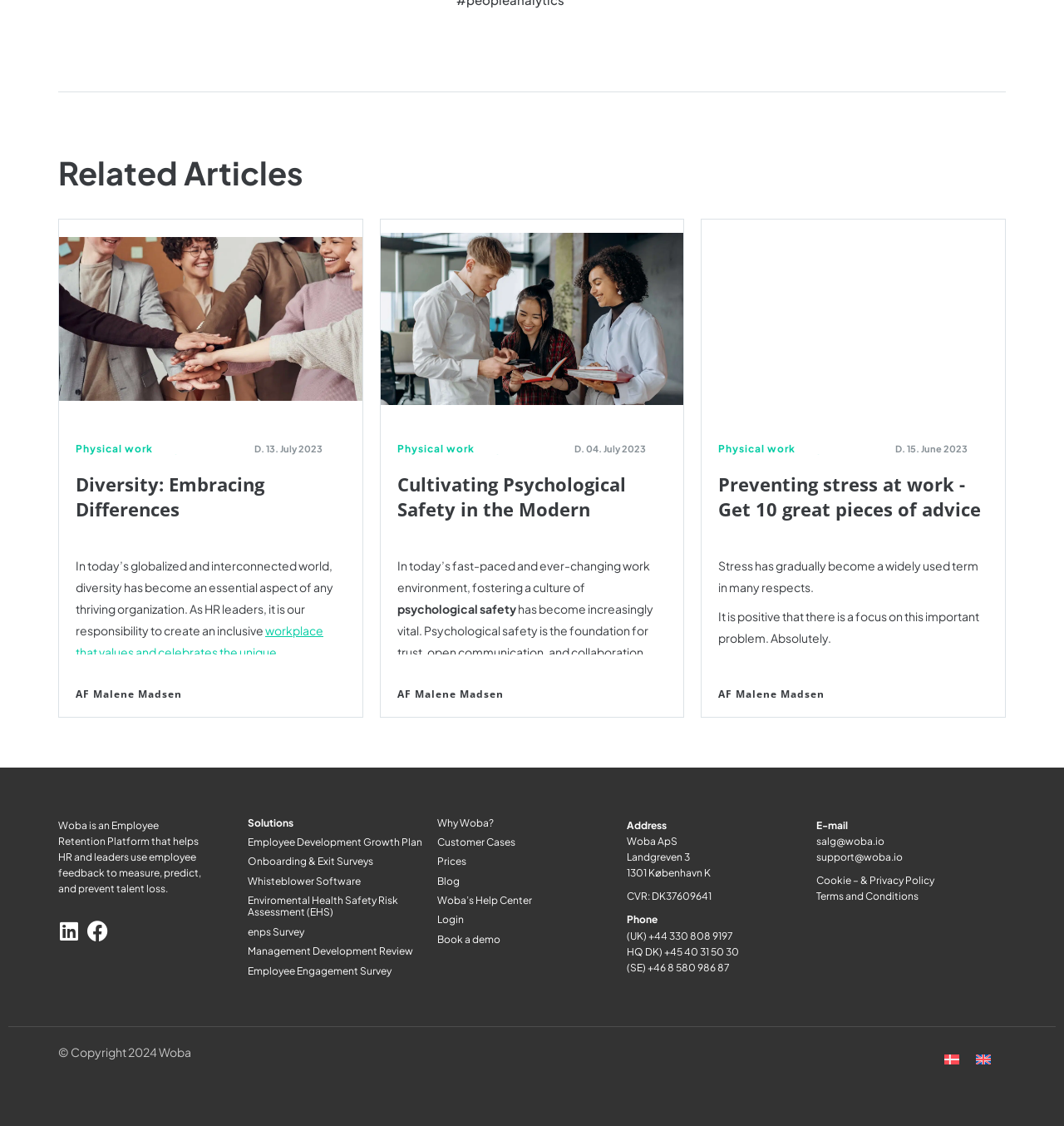Locate the bounding box coordinates of the region to be clicked to comply with the following instruction: "Call the phone number". The coordinates must be four float numbers between 0 and 1, in the form [left, top, right, bottom].

[0.609, 0.825, 0.689, 0.837]